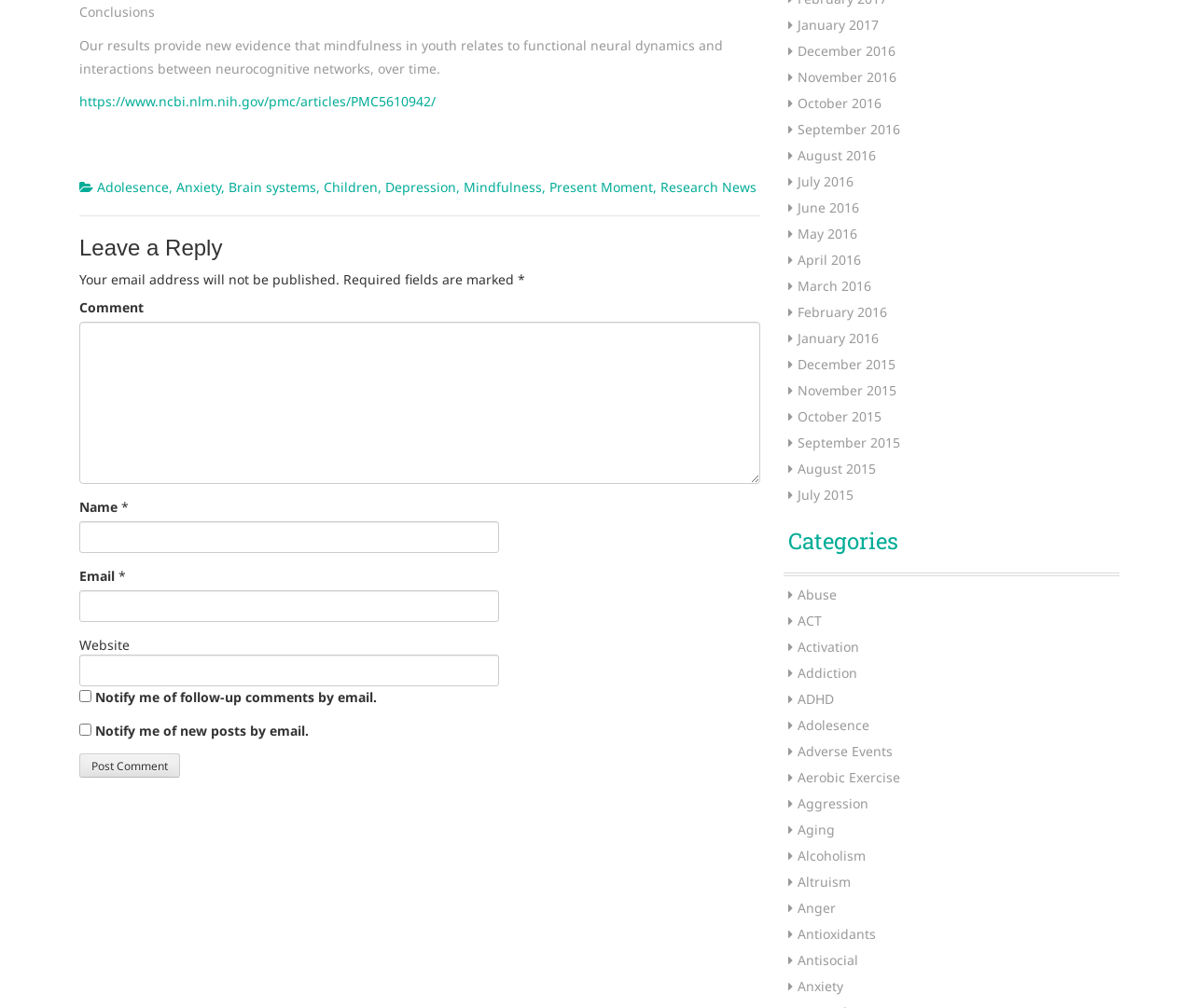Find the bounding box coordinates for the UI element that matches this description: "Activation".

[0.668, 0.632, 0.72, 0.65]